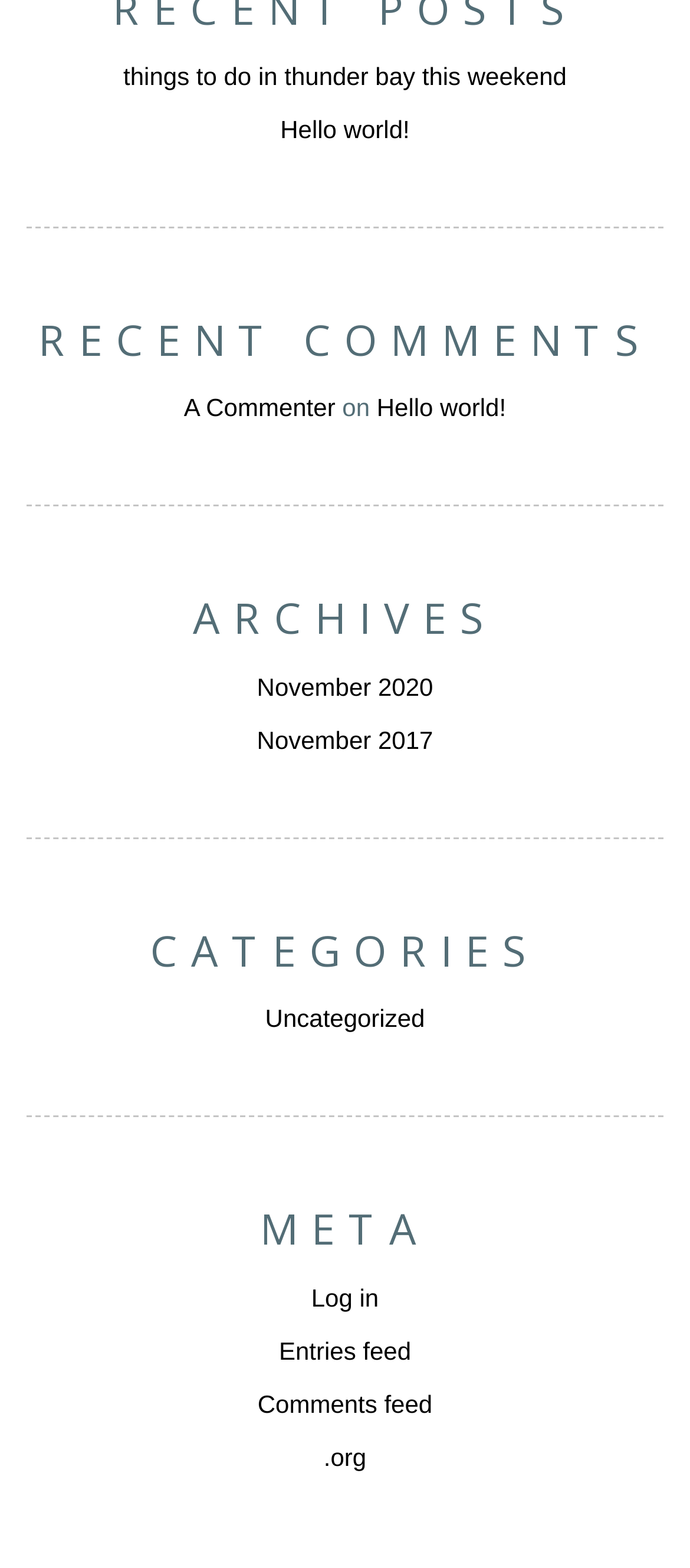Please give a short response to the question using one word or a phrase:
How many comments are listed under 'RECENT COMMENTS'?

1